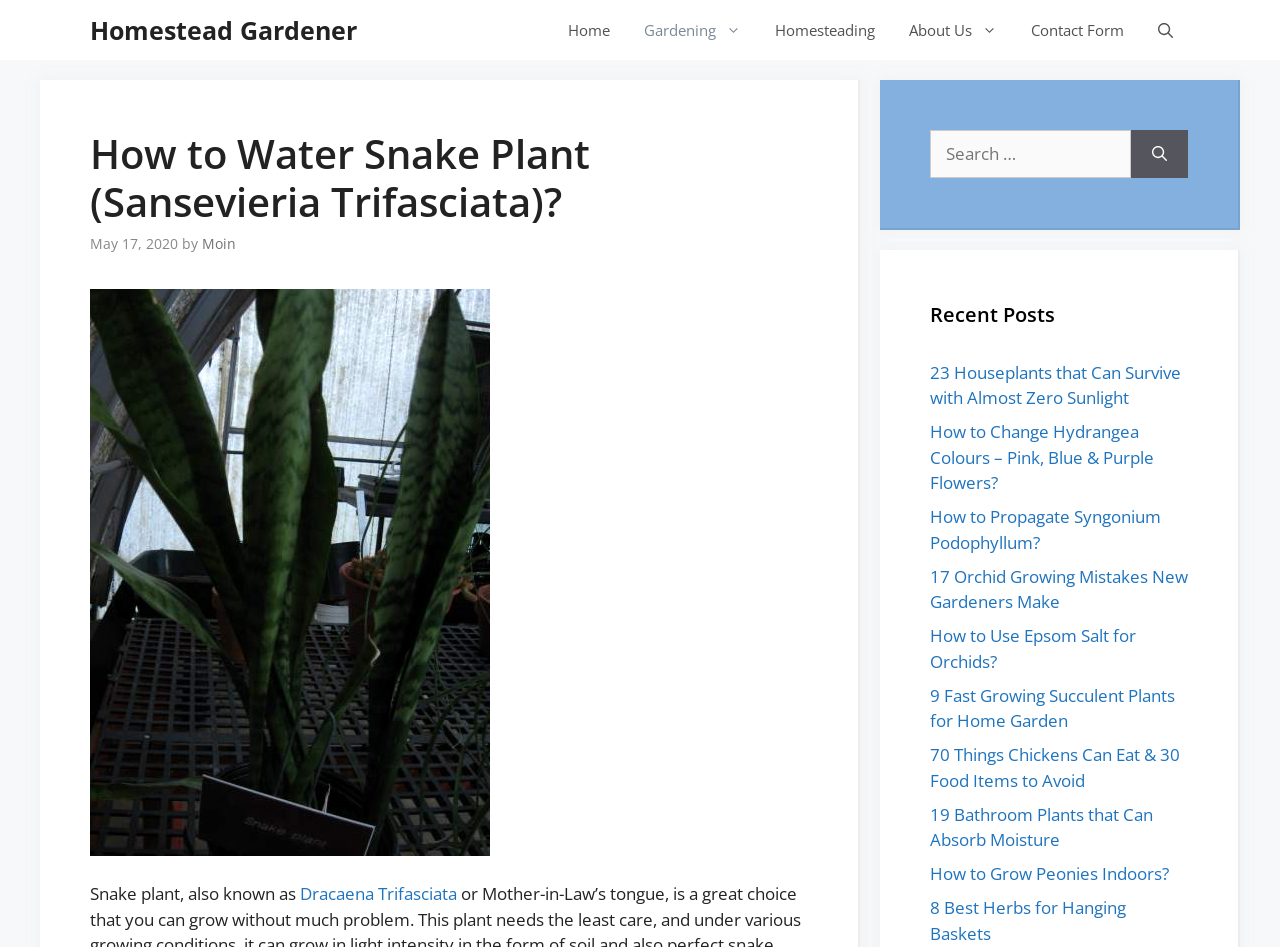Locate the bounding box coordinates of the region to be clicked to comply with the following instruction: "Go to Homestead Gardener homepage". The coordinates must be four float numbers between 0 and 1, in the form [left, top, right, bottom].

[0.07, 0.0, 0.279, 0.063]